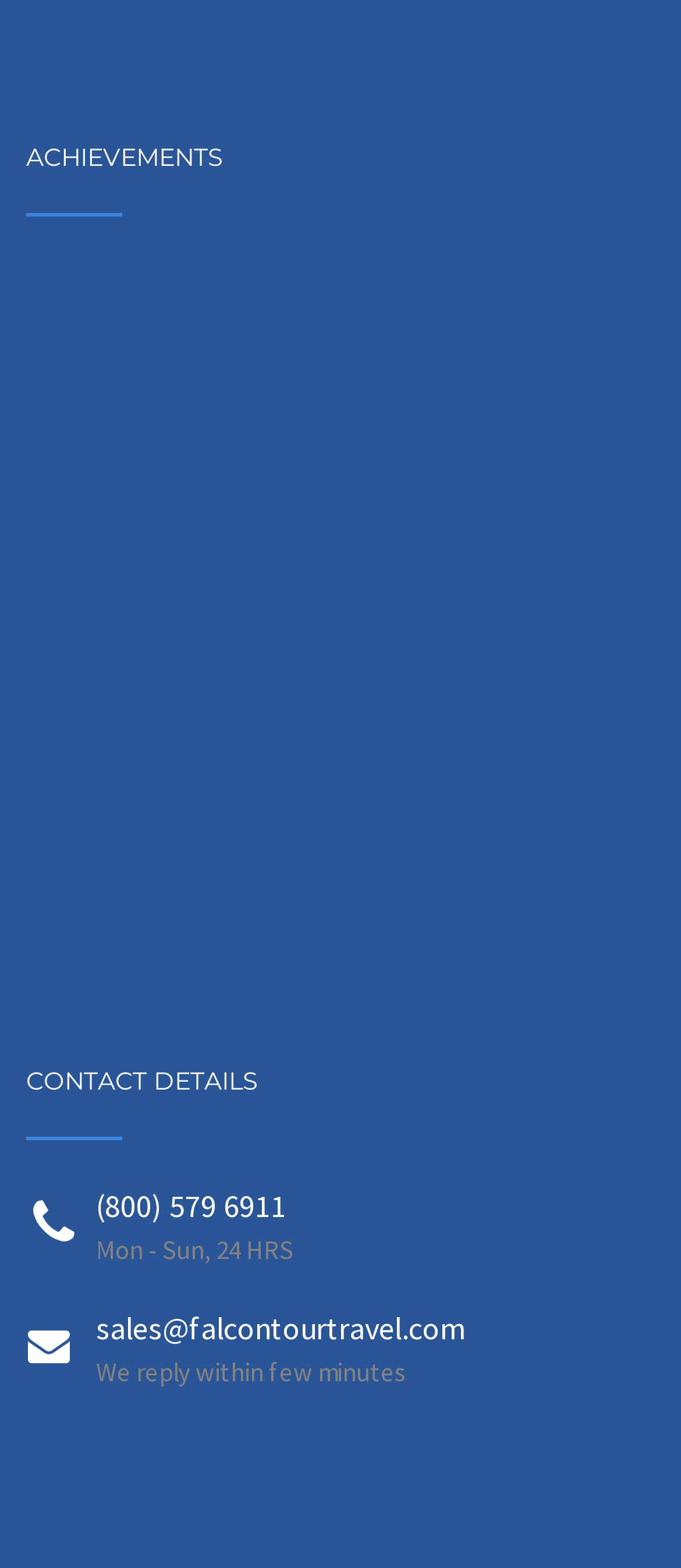Find the bounding box coordinates for the element described here: "alt="As Seen on The Knot"".

[0.038, 0.171, 0.962, 0.372]